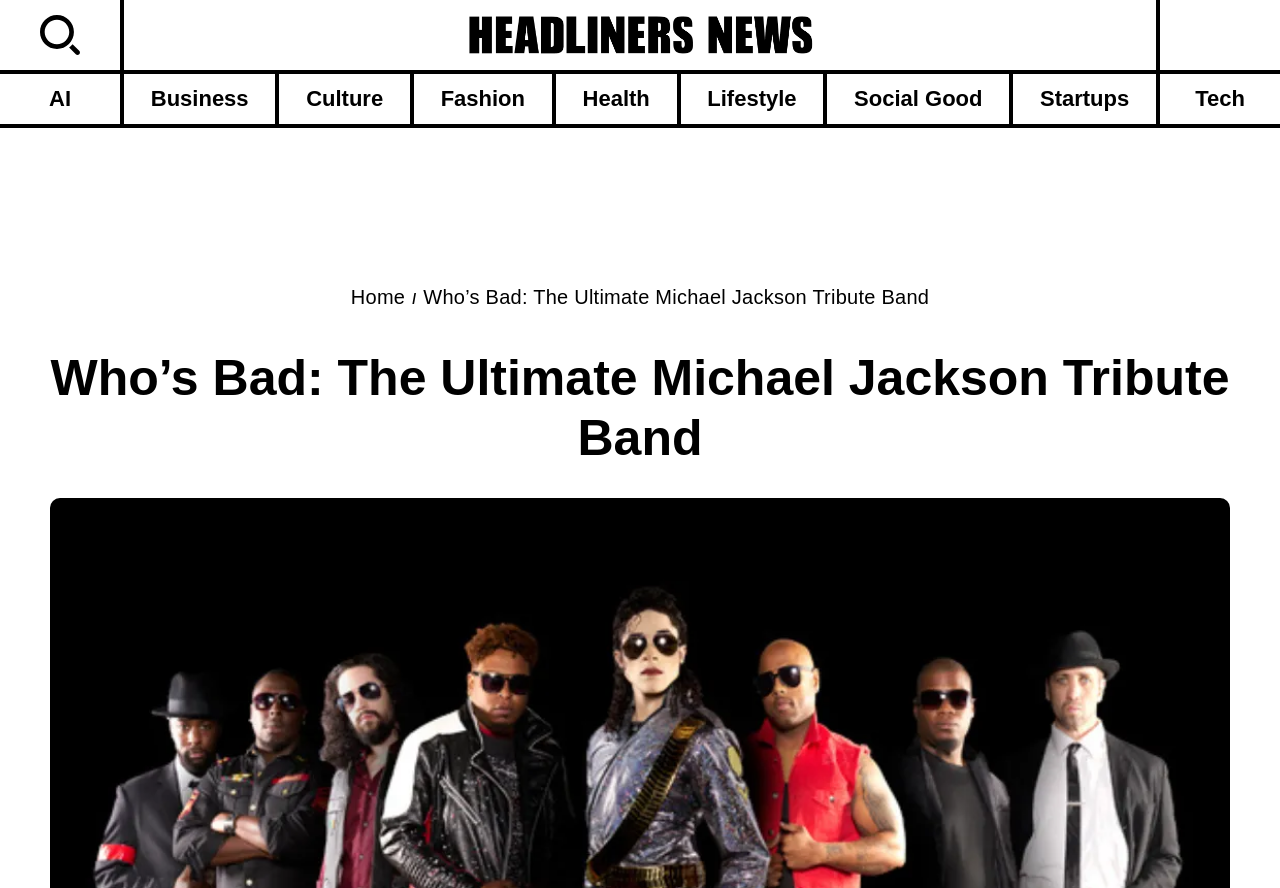Indicate the bounding box coordinates of the element that needs to be clicked to satisfy the following instruction: "Search for something". The coordinates should be four float numbers between 0 and 1, i.e., [left, top, right, bottom].

[0.02, 0.0, 0.074, 0.079]